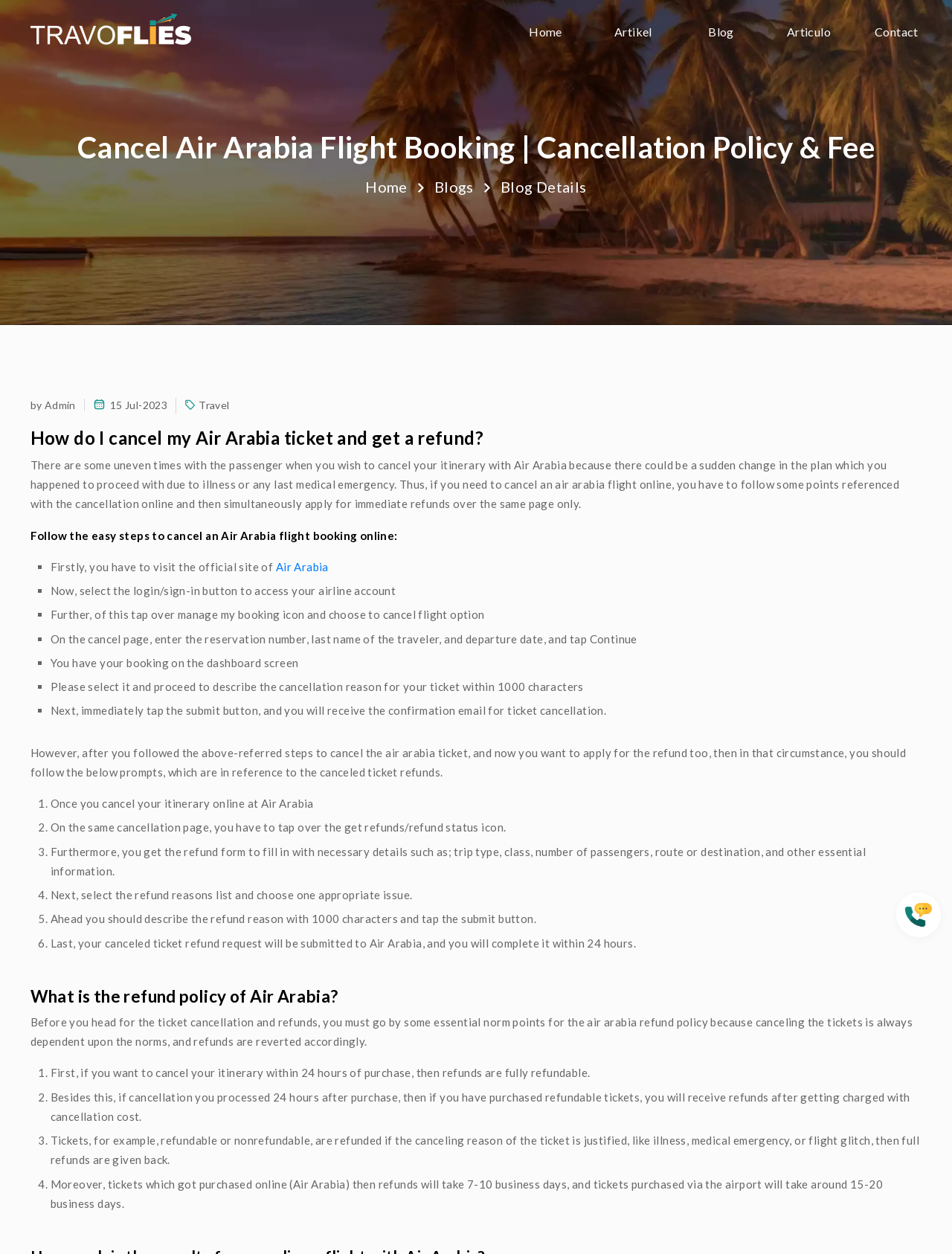Please answer the following question as detailed as possible based on the image: 
What is the purpose of the 'get refunds/refund status' icon?

The 'get refunds/refund status' icon is used to apply for refunds after canceling an Air Arabia flight booking online.